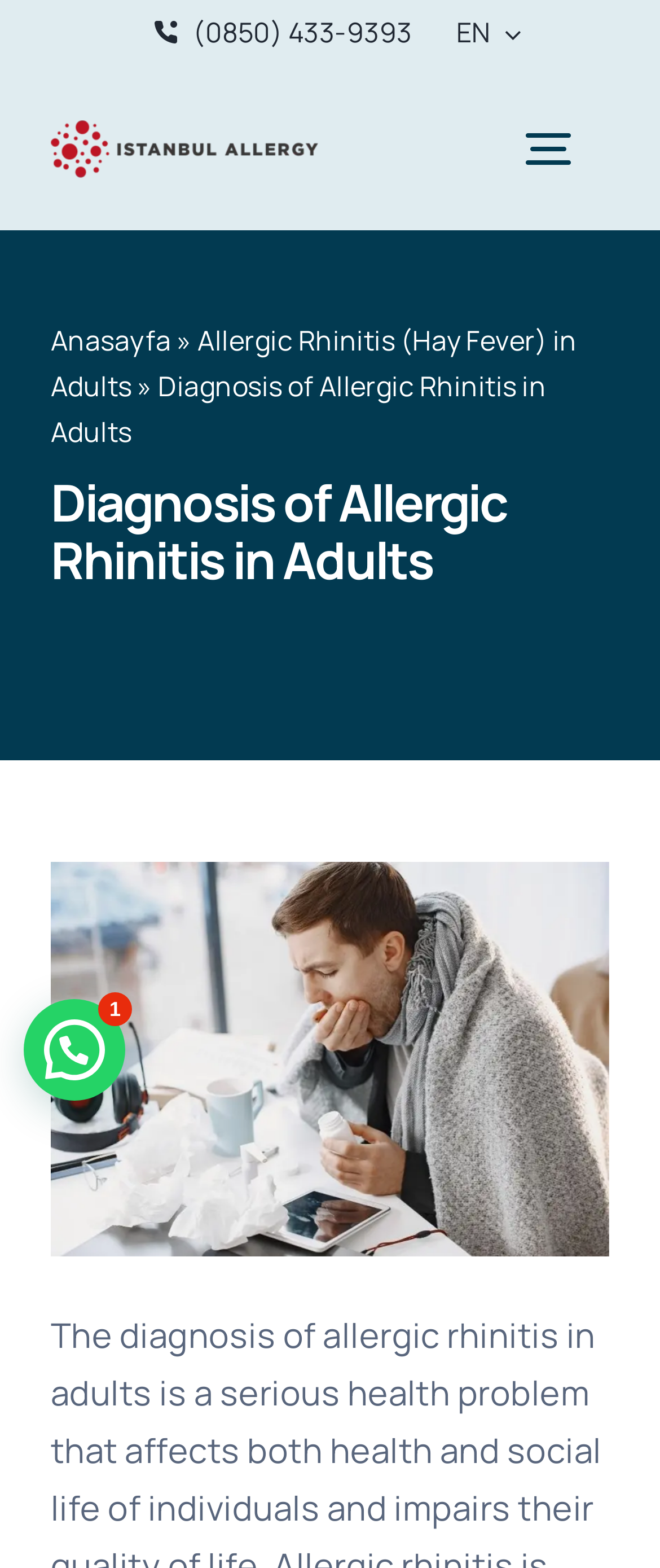Refer to the image and provide a thorough answer to this question:
What is the text next to the Istanbul allergy logo?

I found the text next to the Istanbul allergy logo by looking at the image element with the description 'Avada Accountant Demo', which is located next to the link with the text 'istanbul_allergy_logox2'.